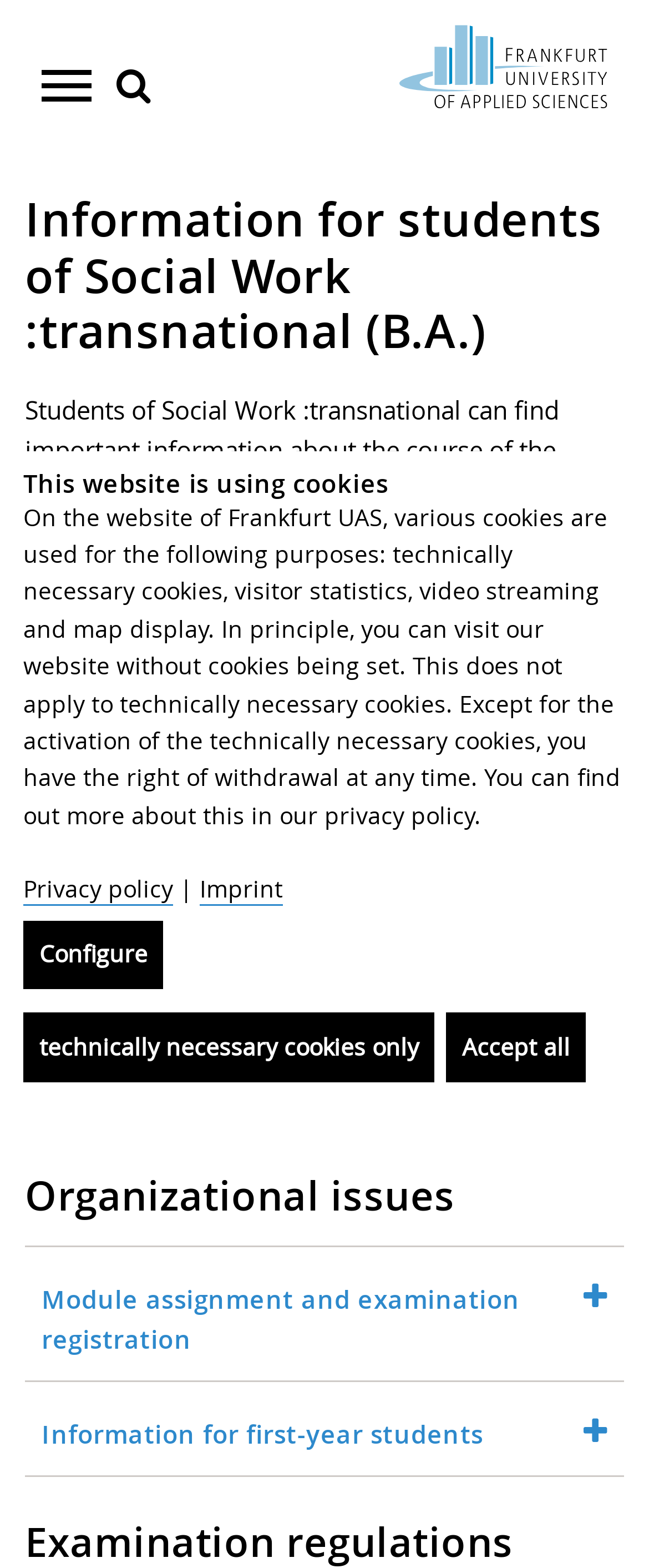Determine the bounding box coordinates for the HTML element described here: "alt="CDC Logo"".

None